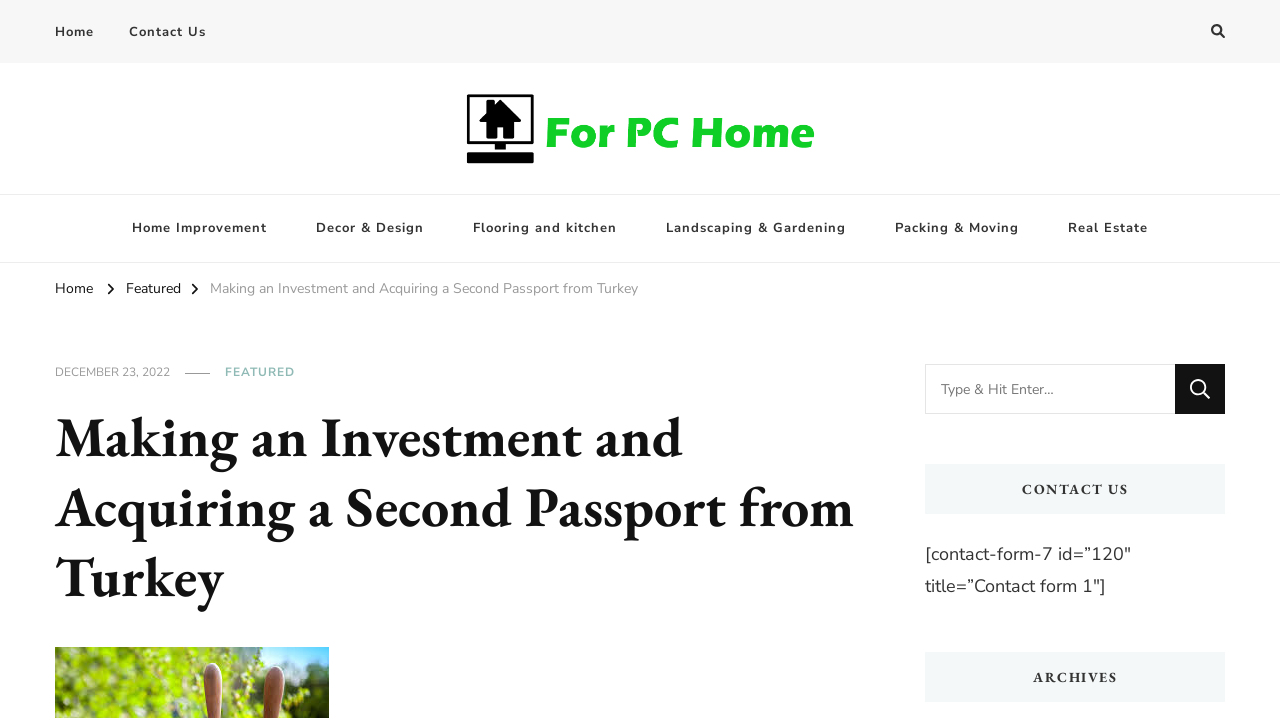What is the purpose of the search box?
Provide a detailed answer to the question, using the image to inform your response.

The search box is accompanied by the text 'Looking for Something?' and has a 'Search' button, indicating that its purpose is to allow users to search for specific content on the webpage.